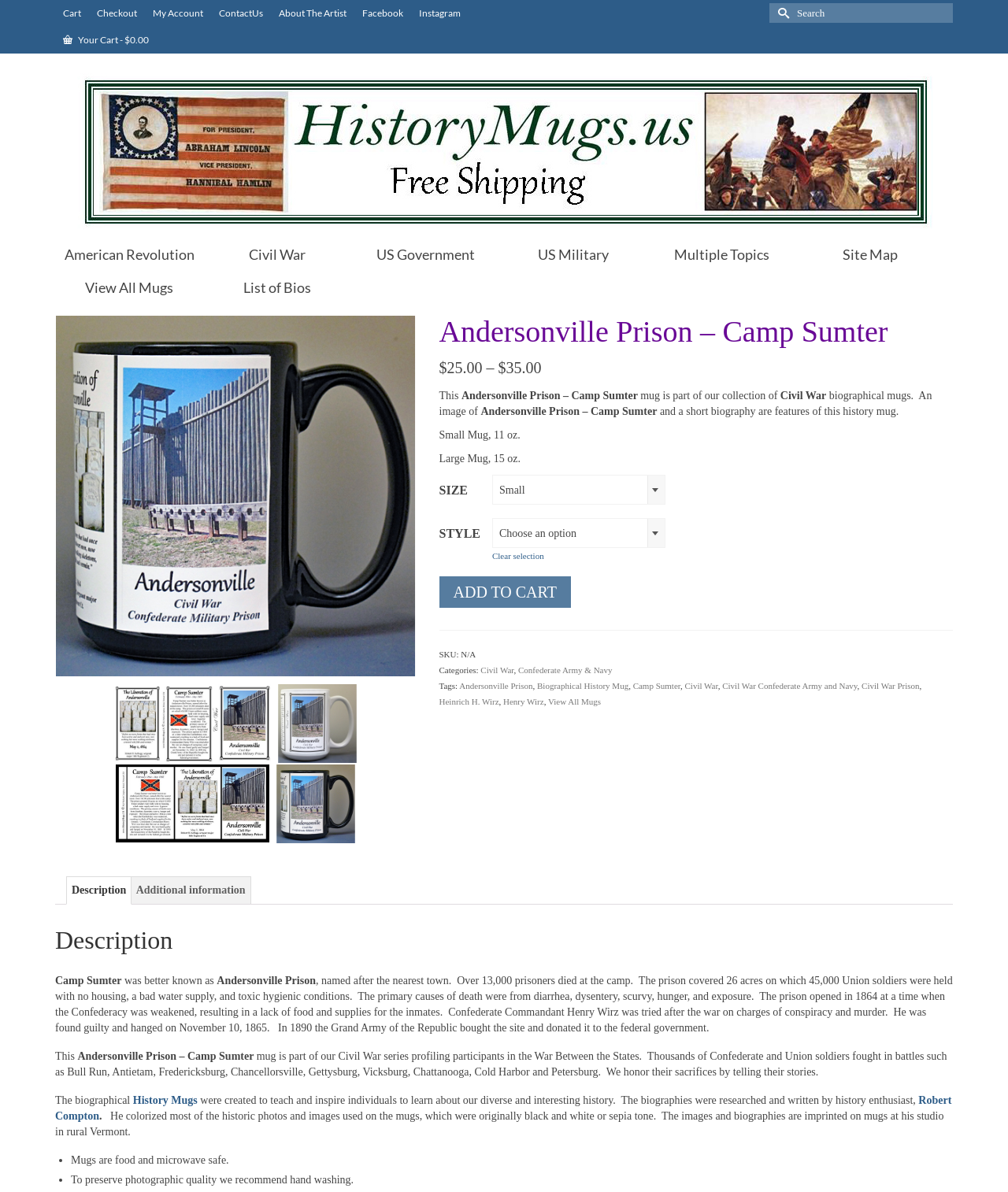What is the theme of the mug?
Respond to the question with a well-detailed and thorough answer.

I found the answer by reading the description of the mug on the webpage. The webpage states that the mug is part of a collection of Civil War biographical mugs, and that it features an image and a short biography.